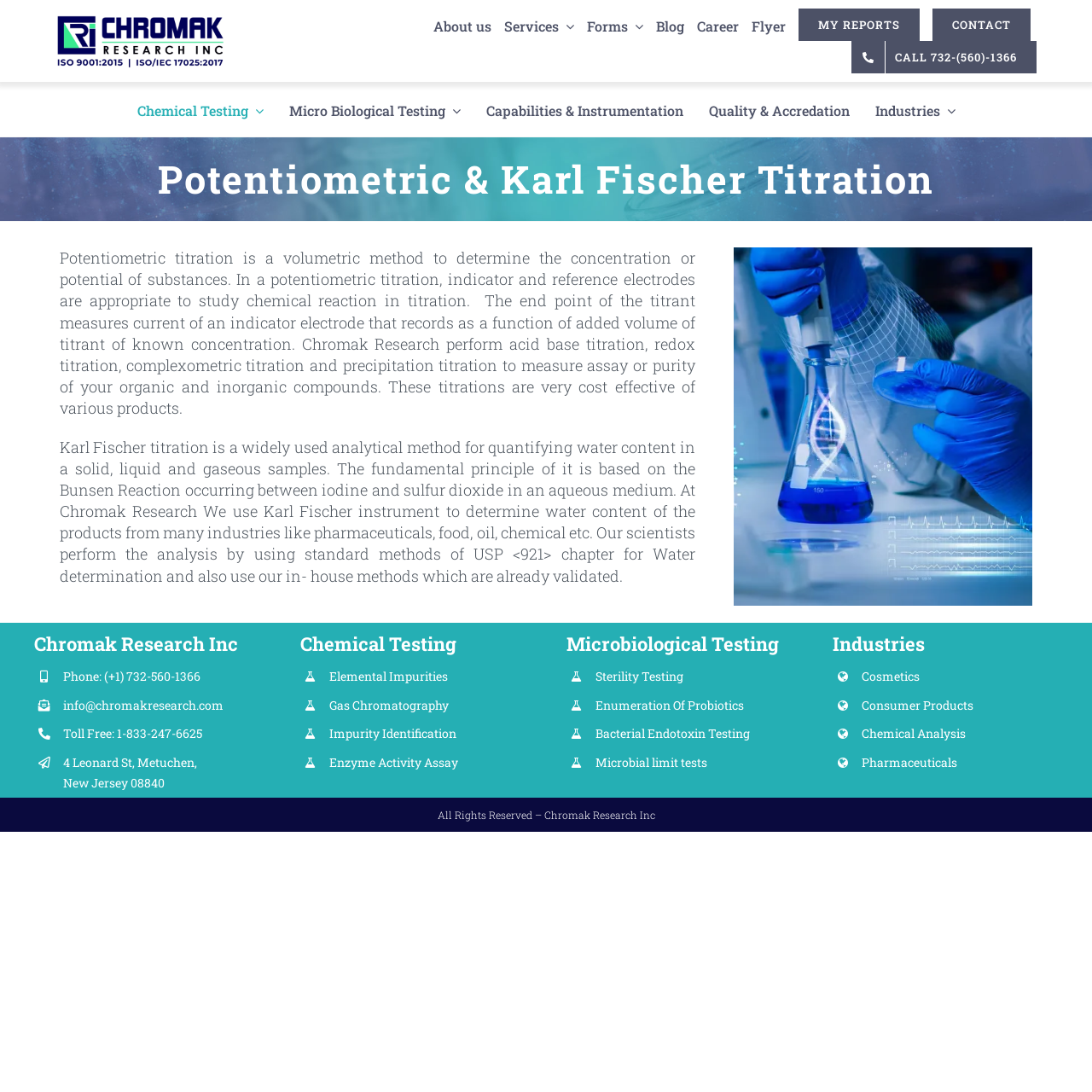Please identify the bounding box coordinates of where to click in order to follow the instruction: "Go to top of the page".

[0.904, 0.973, 0.941, 1.0]